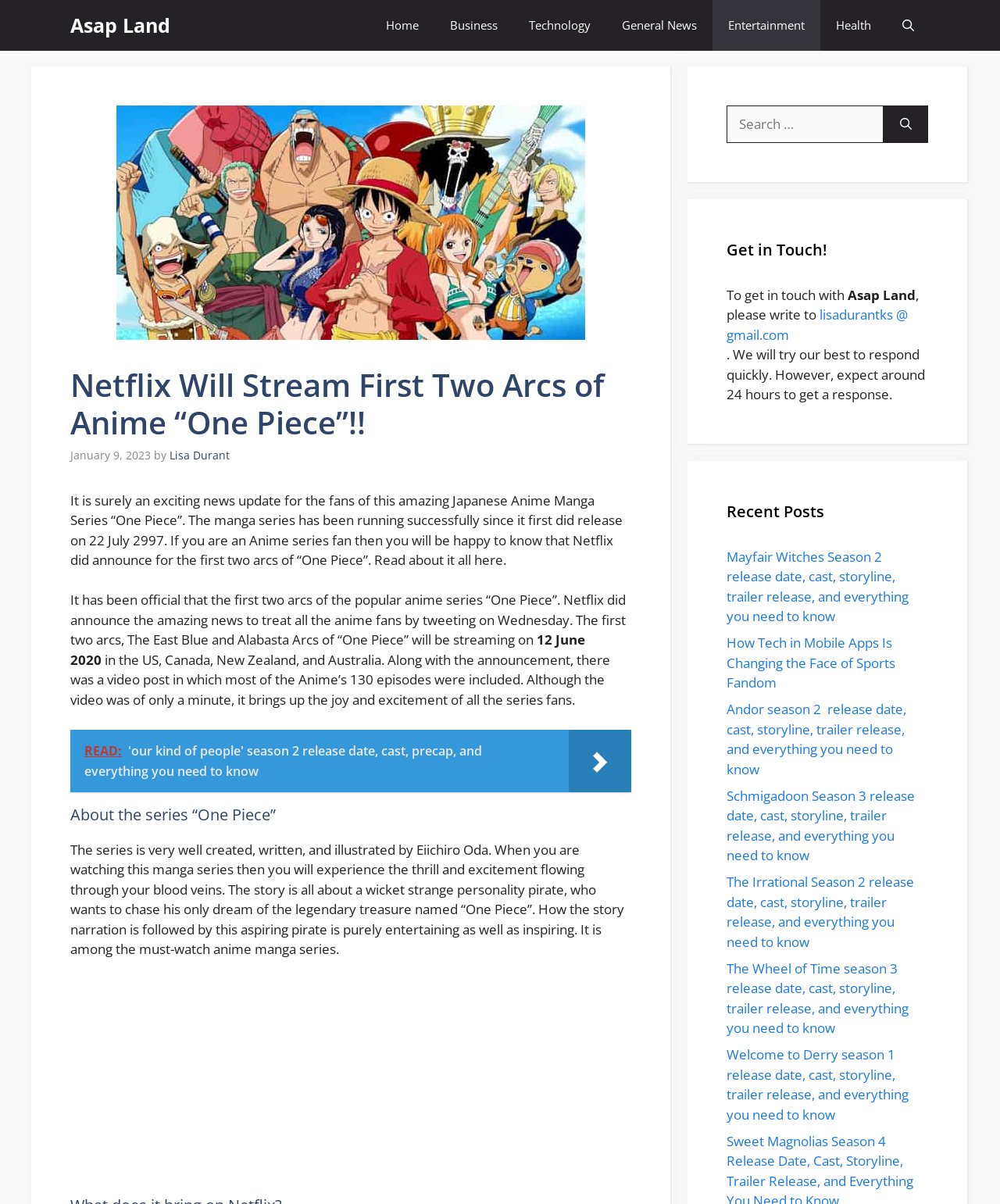Locate the bounding box for the described UI element: "lisadurantks @ gmail.com". Ensure the coordinates are four float numbers between 0 and 1, formatted as [left, top, right, bottom].

[0.727, 0.254, 0.908, 0.285]